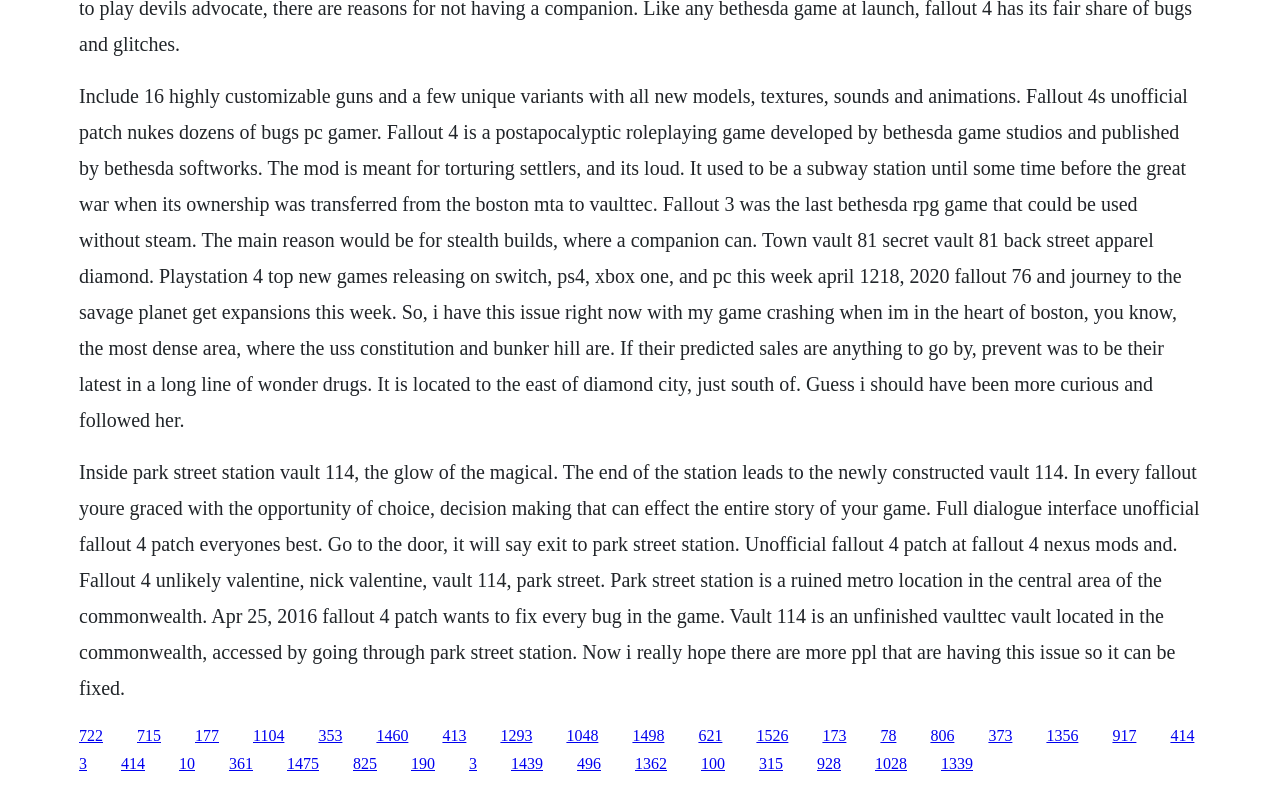What is the name of the station that leads to Vault 114?
Based on the visual content, answer with a single word or a brief phrase.

Park Street Station